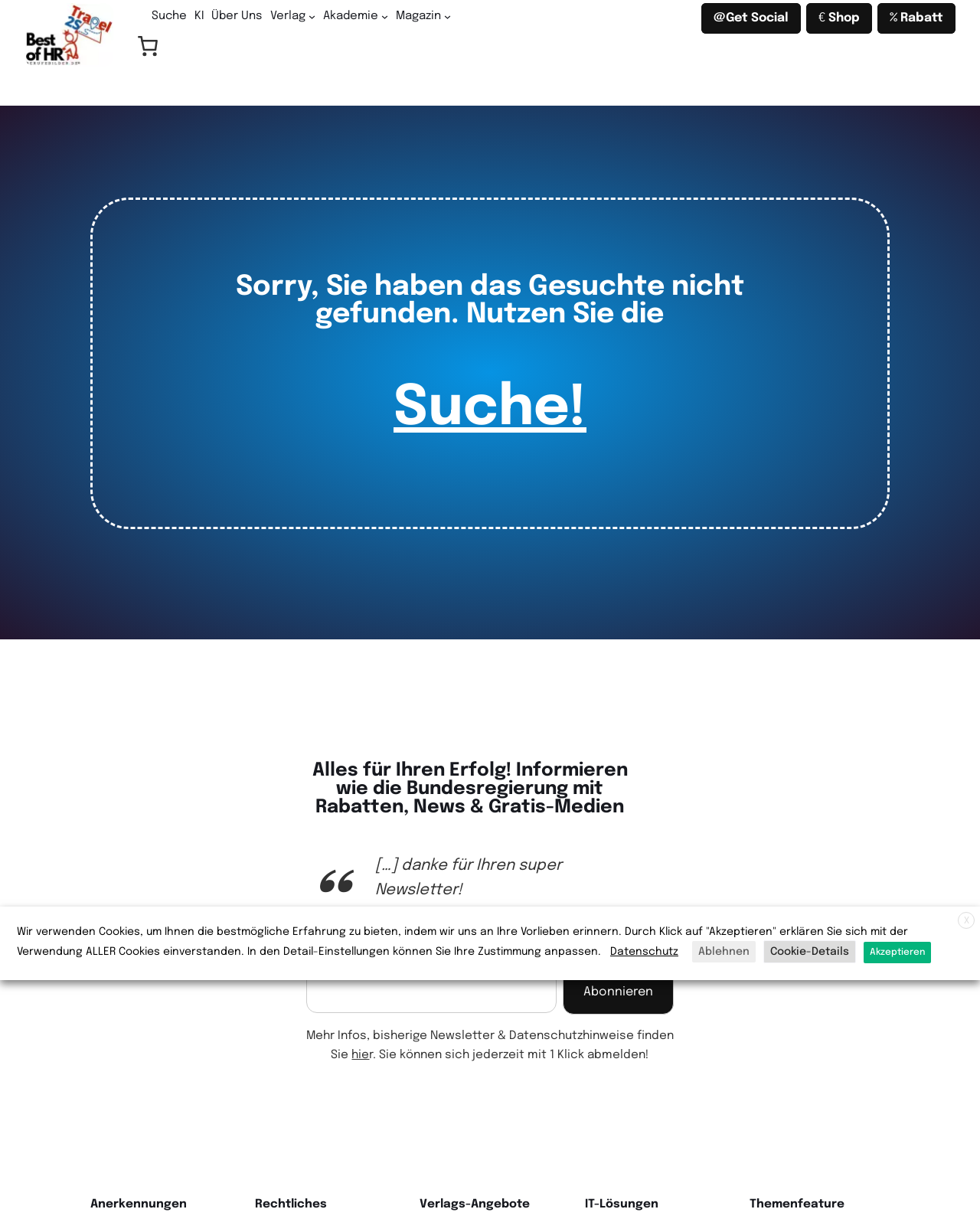Please identify the coordinates of the bounding box that should be clicked to fulfill this instruction: "Explore 'Noticias de la moneda de stratis hoy'".

None